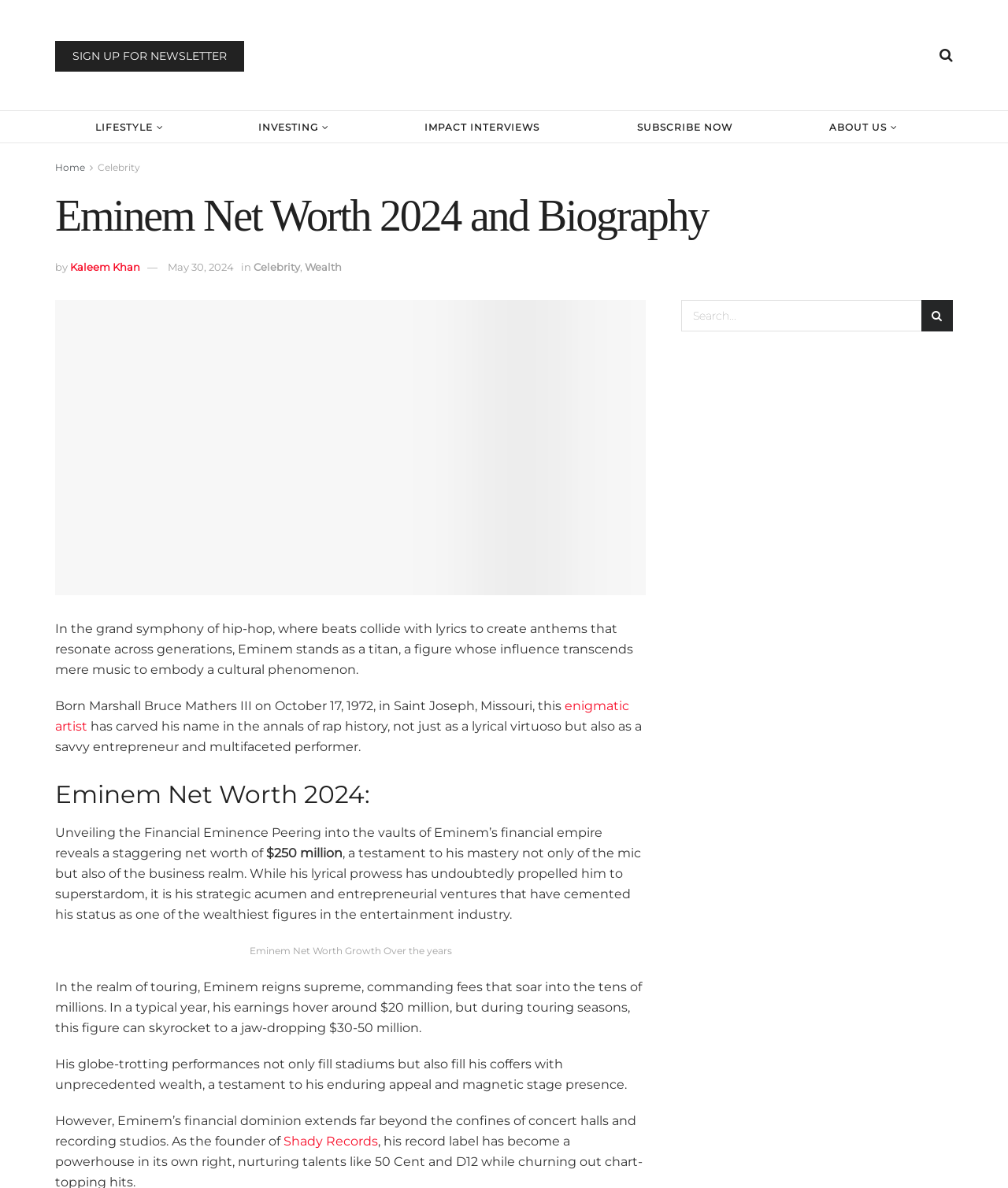Pinpoint the bounding box coordinates for the area that should be clicked to perform the following instruction: "Check out Impact Interviews".

[0.421, 0.098, 0.535, 0.116]